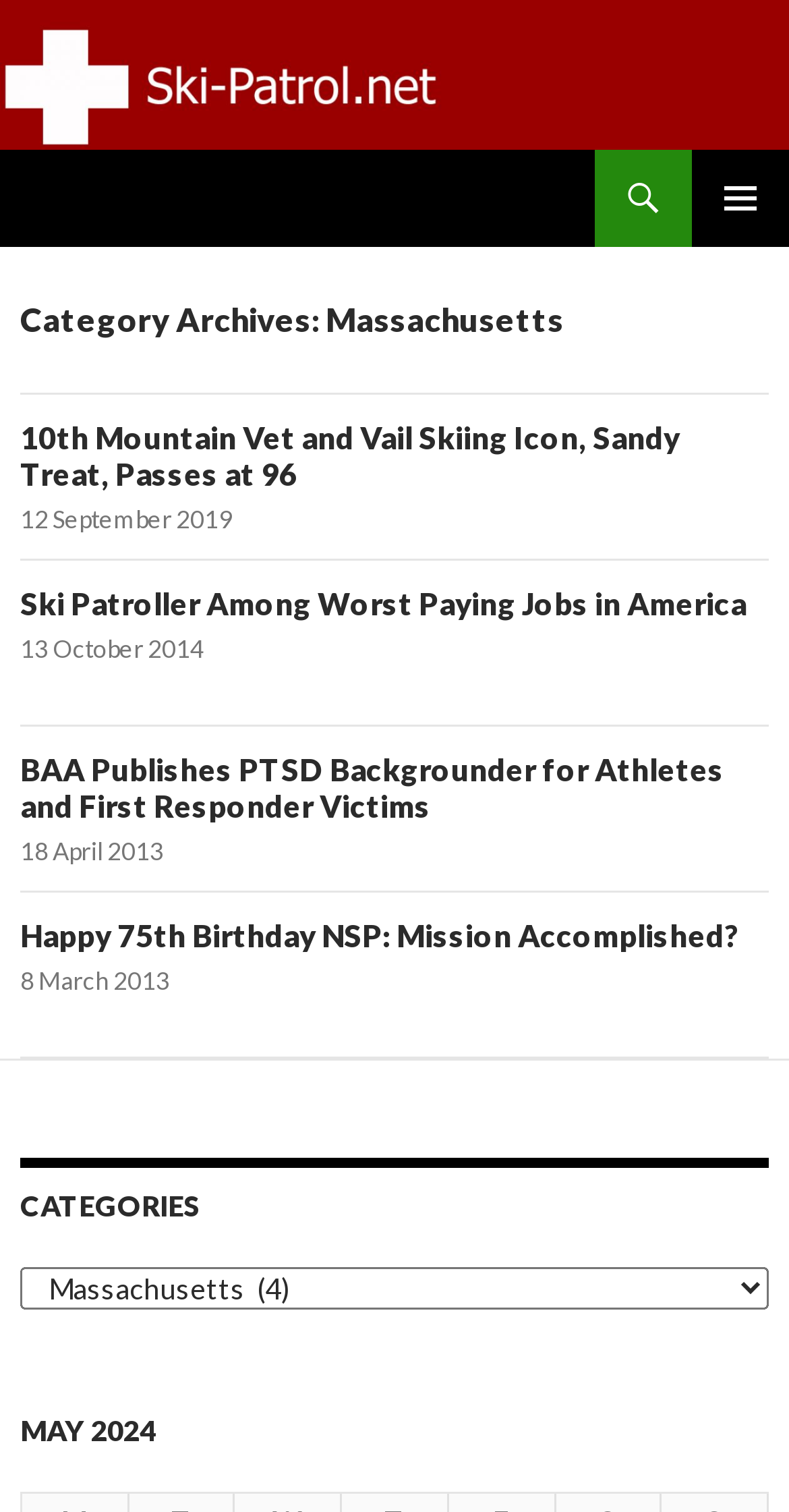Determine the bounding box coordinates for the area you should click to complete the following instruction: "Read article about 10th Mountain Vet and Vail Skiing Icon".

[0.026, 0.277, 0.974, 0.325]